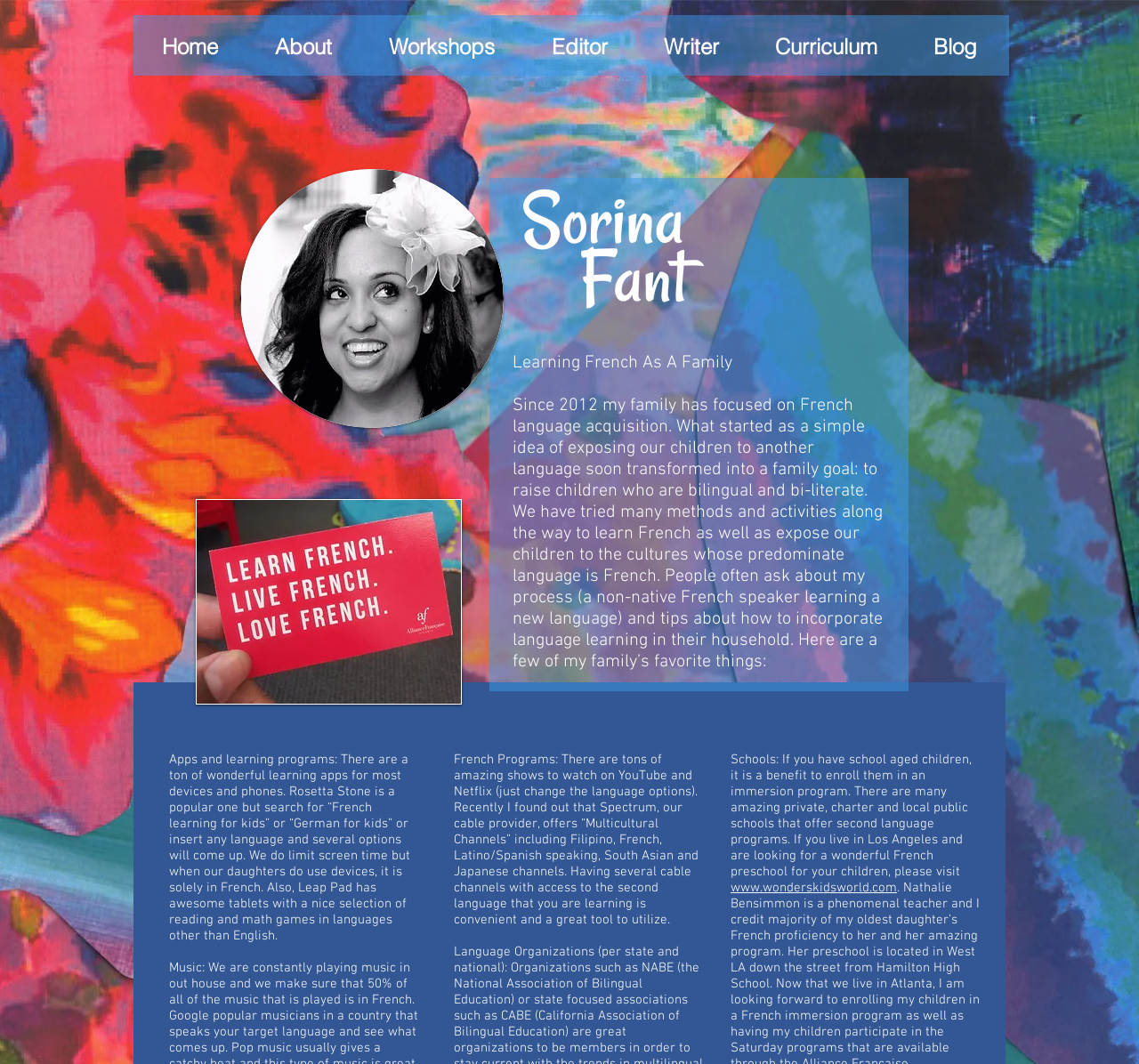What type of content is available on the author's website?
Using the screenshot, give a one-word or short phrase answer.

Blog posts and workshops